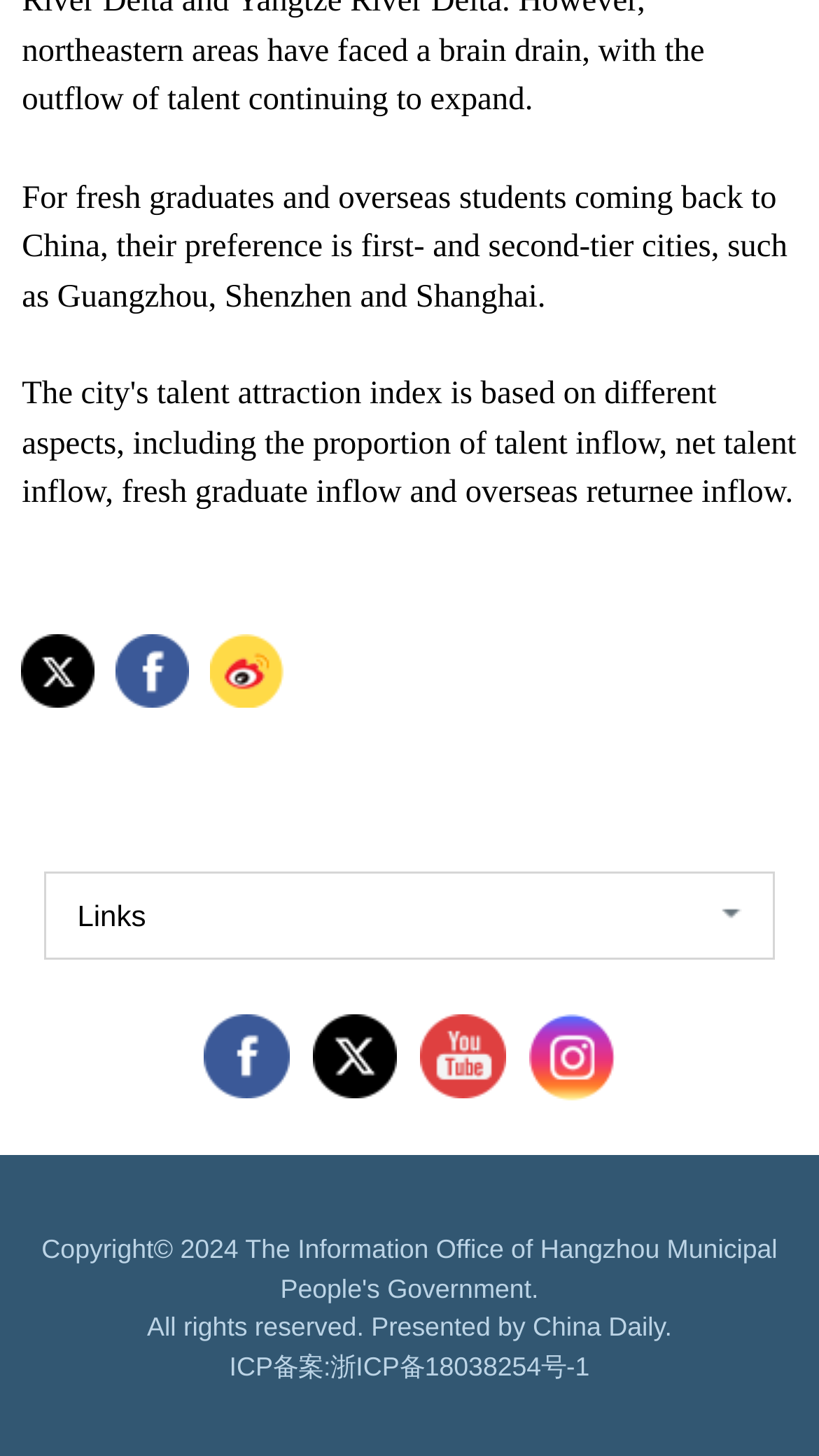What is the name of the presented organization? Using the information from the screenshot, answer with a single word or phrase.

China Daily